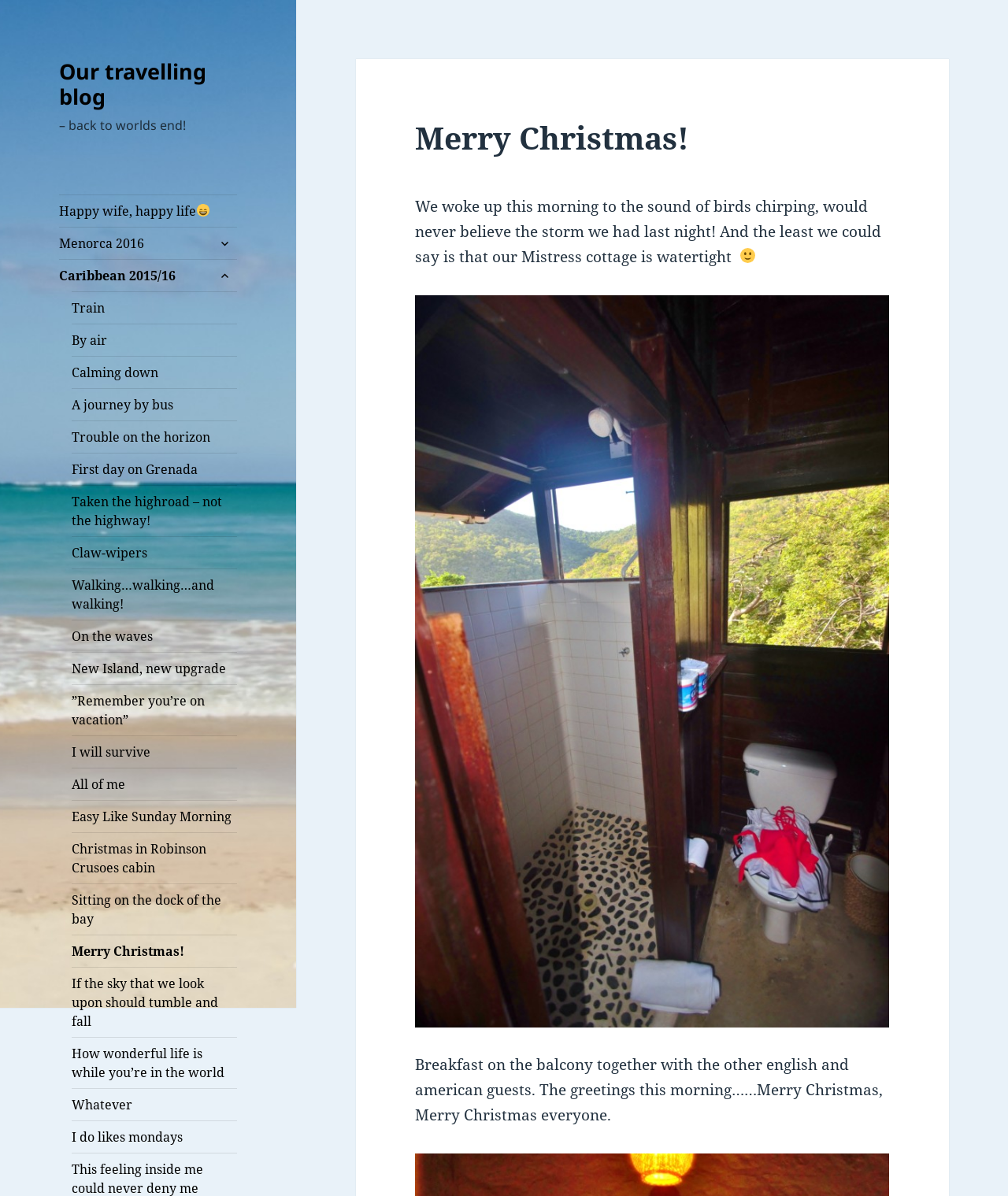Write an extensive caption that covers every aspect of the webpage.

This webpage appears to be a personal travel blog, specifically a Christmas-themed post. At the top, there is a title "Merry Christmas! - Our travelling blog" with a link to the blog's homepage. Below the title, there are several links to other blog posts, including "Happy wife, happy life 😄", "Menorca 2016", and "Caribbean 2015/16", among others. These links are arranged in a vertical column, with a button to expand or collapse the menu next to each link.

To the right of the links, there is a large section of text that describes the author's Christmas morning experience. The text is divided into several paragraphs, with an image of a smiling face 🙂 inserted between the paragraphs. The text describes waking up to the sound of birds chirping, the storm from the previous night, and having breakfast on the balcony with other guests.

Below the text, there is a large collection of links to other blog posts, arranged in a vertical column. These links have titles such as "Train", "By air", "Calming down", and "Merry Christmas!", among others. Each link is stacked on top of the other, with no gaps in between.

There are a total of 27 links to other blog posts, as well as several images, including a small icon of a smiling face 🙂 and a larger image of a photo titled "DSC_3798 (2)". The overall layout of the page is dense, with a focus on providing access to a large number of blog posts.